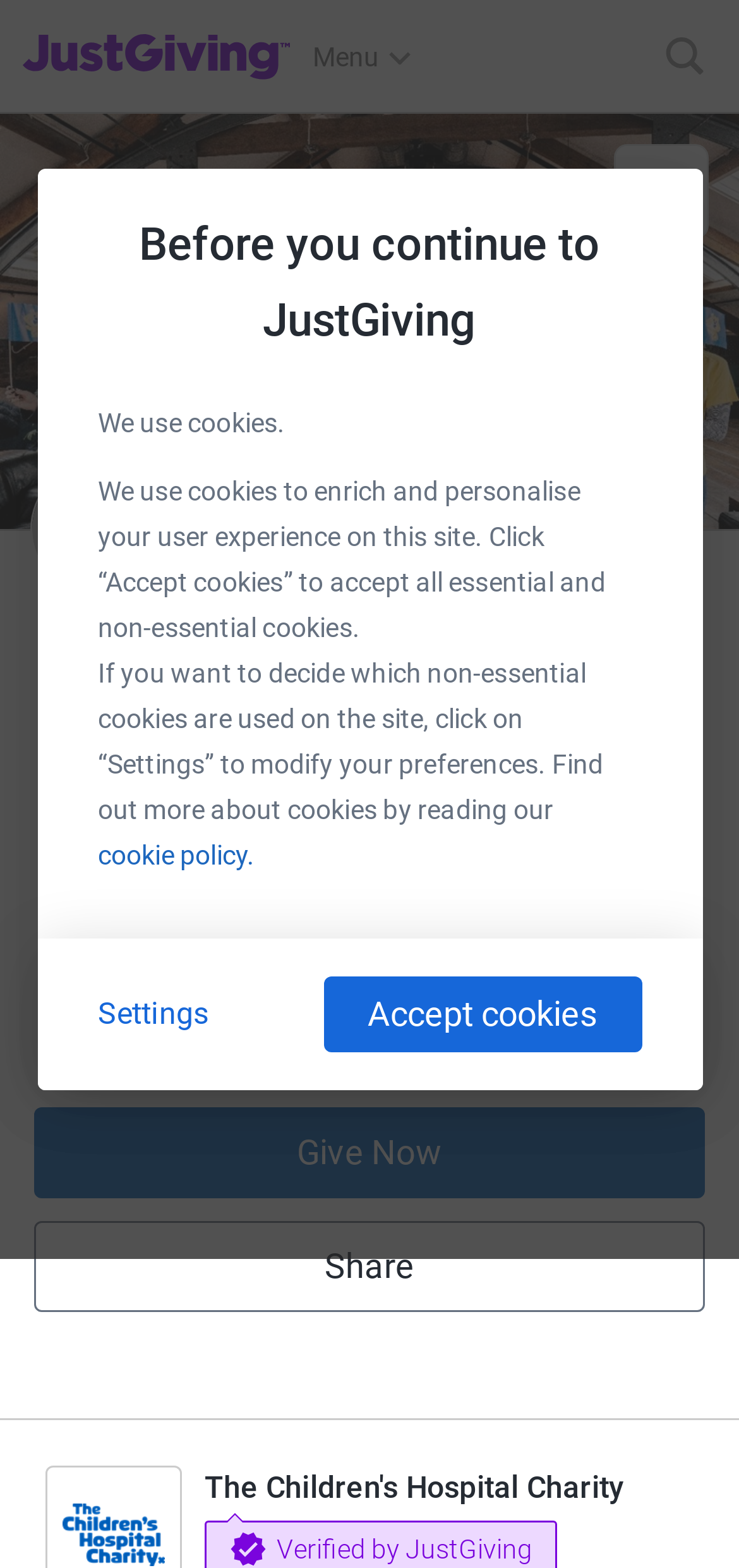Utilize the information from the image to answer the question in detail:
What is the button at the top left corner?

I found the button at the top left corner by looking at the bounding box coordinates of the elements. The button with the coordinates [0.0, 0.073, 1.0, 0.338] is the 'Open media gallery' button.